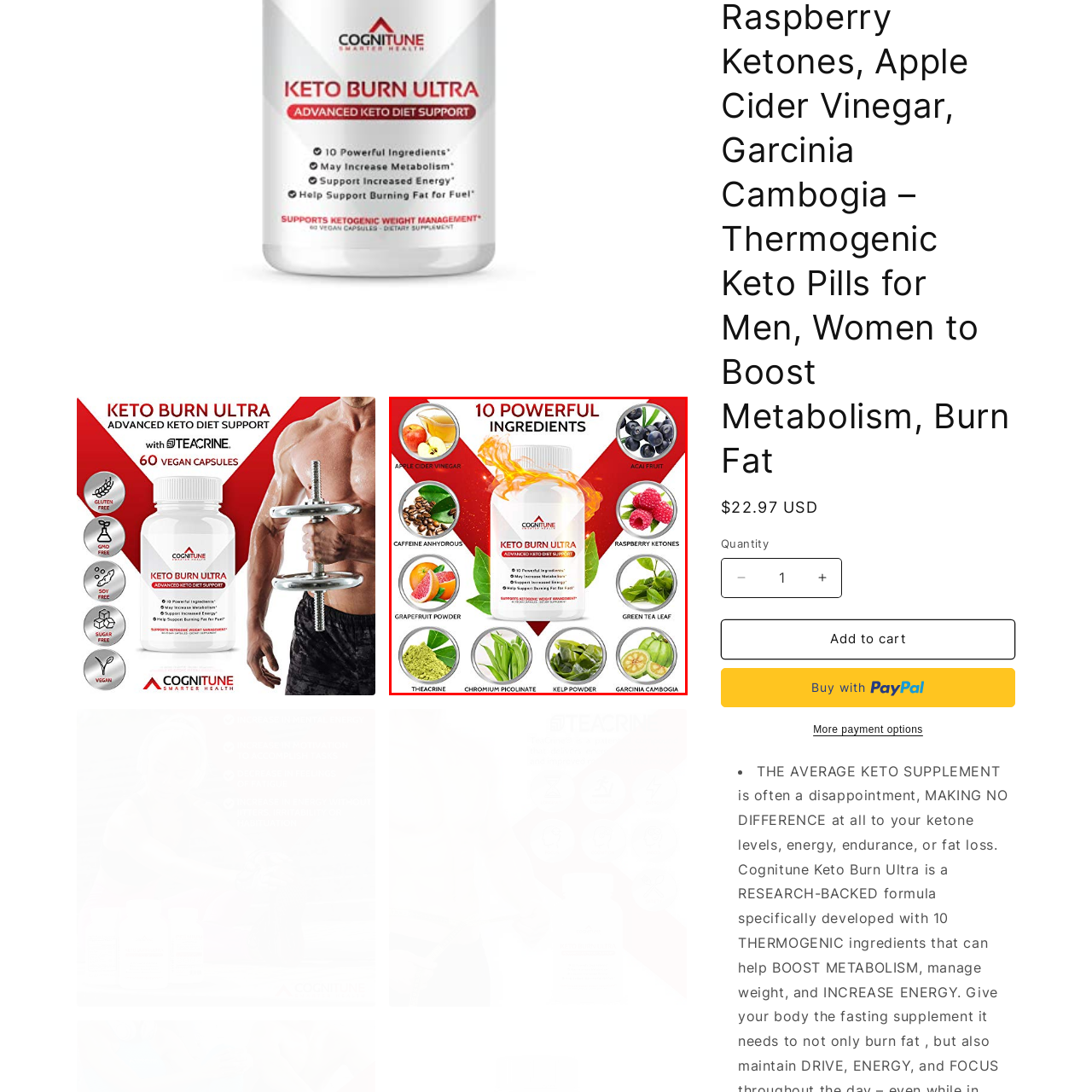Provide an elaborate description of the image marked by the red boundary.

The image showcases the COGNITUNE Keto Burn Ultra supplement, prominently featuring its white bottle labeled "Keto Burn Ultra" at the center. Surrounding the bottle are illustrations of key ingredients, emphasizing the product's composition. These include Apple Cider Vinegar, Caffeine Anhydrous, Raspberry Ketones, Acai Fruit, Grapefruit Powder, Green Tea Leaf, Theacrine, Chromium Picolinate, Kelp Powder, and Garcinia Cambogia. 

At the top, bold text states "10 POWERFUL INGREDIENTS," highlighting the supplement's formulation designed for those seeking to support ketosis and enhance weight management. The design utilizes a vibrant red heart-shaped background, symbolizing vitality and health, while the arrangement of ingredients visually reinforces the effectiveness of the supplement. This presentation aims to attract consumers looking for a thermogenic diet support product that boosts metabolism.